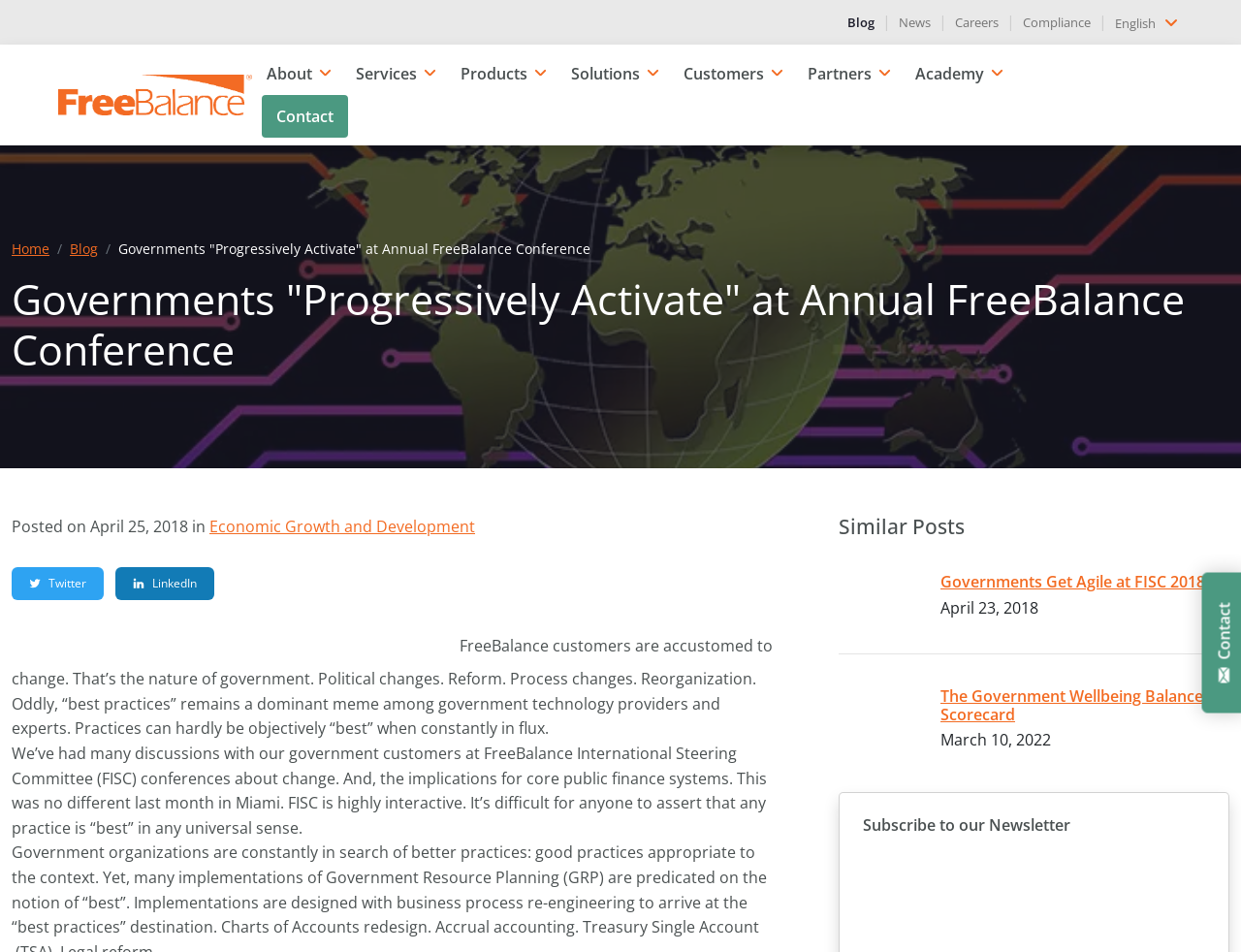Please provide a comprehensive answer to the question based on the screenshot: What is the logo of the website?

I found the logo by looking at the top-left corner of the webpage, where I saw an image with the text 'FreeBalance Logo'.